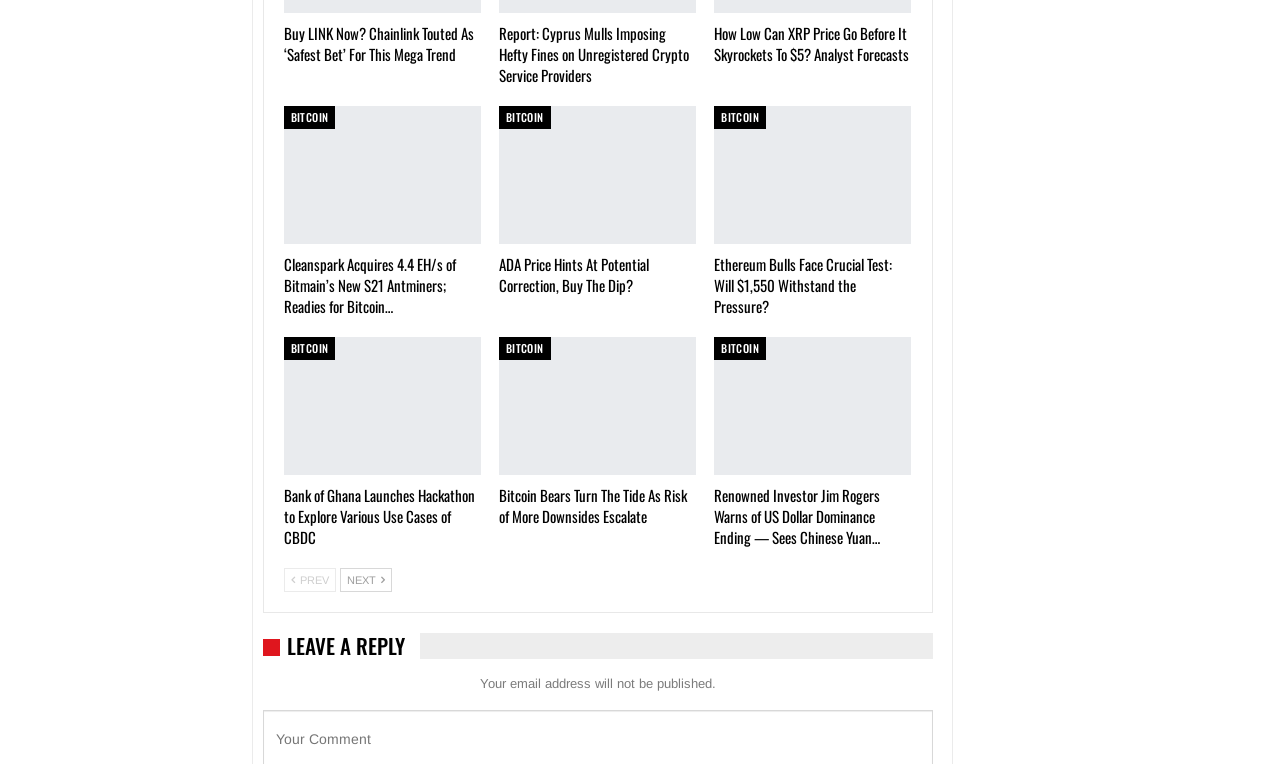Pinpoint the bounding box coordinates of the clickable element to carry out the following instruction: "Click on 'Next'."

[0.265, 0.744, 0.306, 0.775]